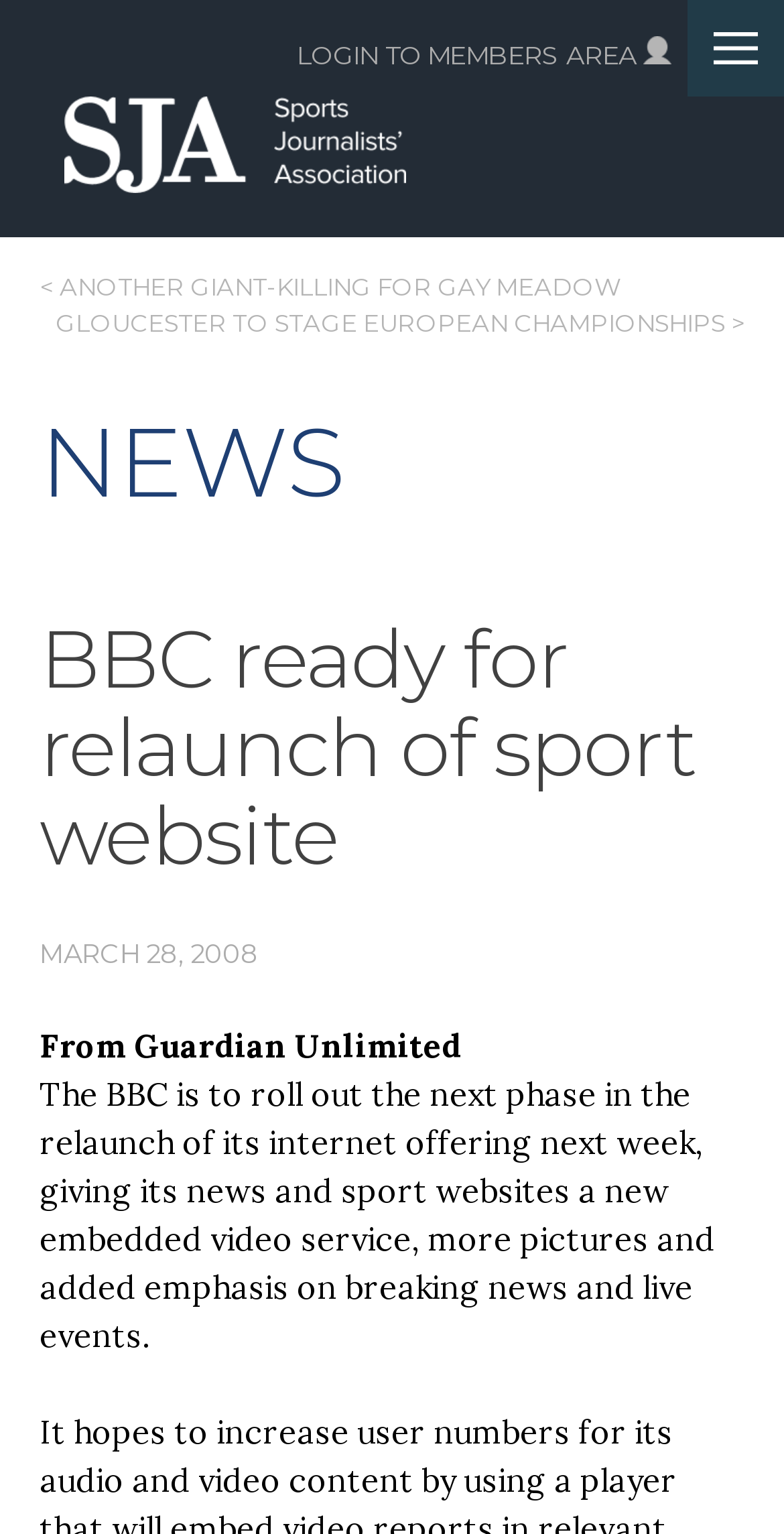What is the headline of the webpage?

BBC ready for relaunch of sport website